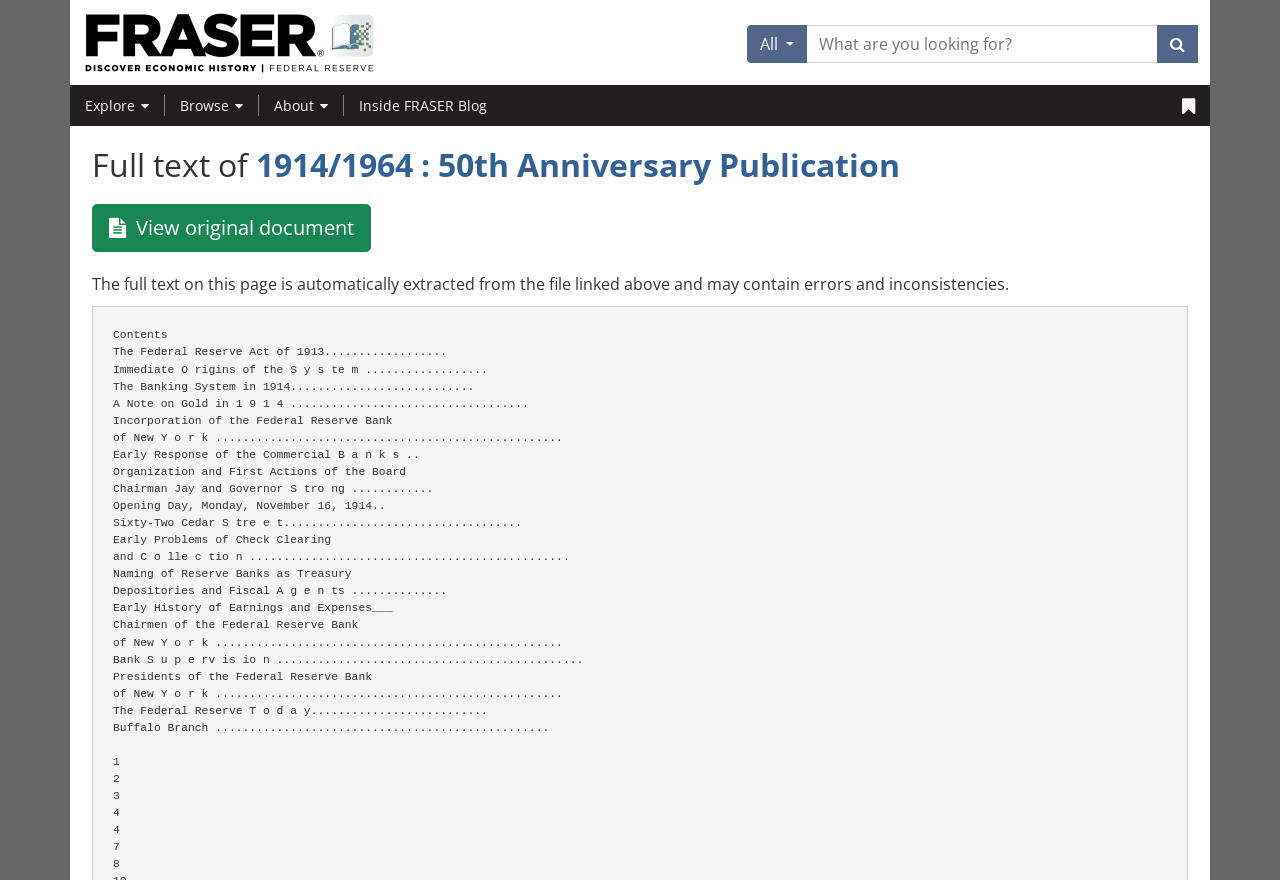Locate the bounding box coordinates of the element's region that should be clicked to carry out the following instruction: "Explore the website". The coordinates need to be four float numbers between 0 and 1, i.e., [left, top, right, bottom].

[0.055, 0.108, 0.128, 0.132]